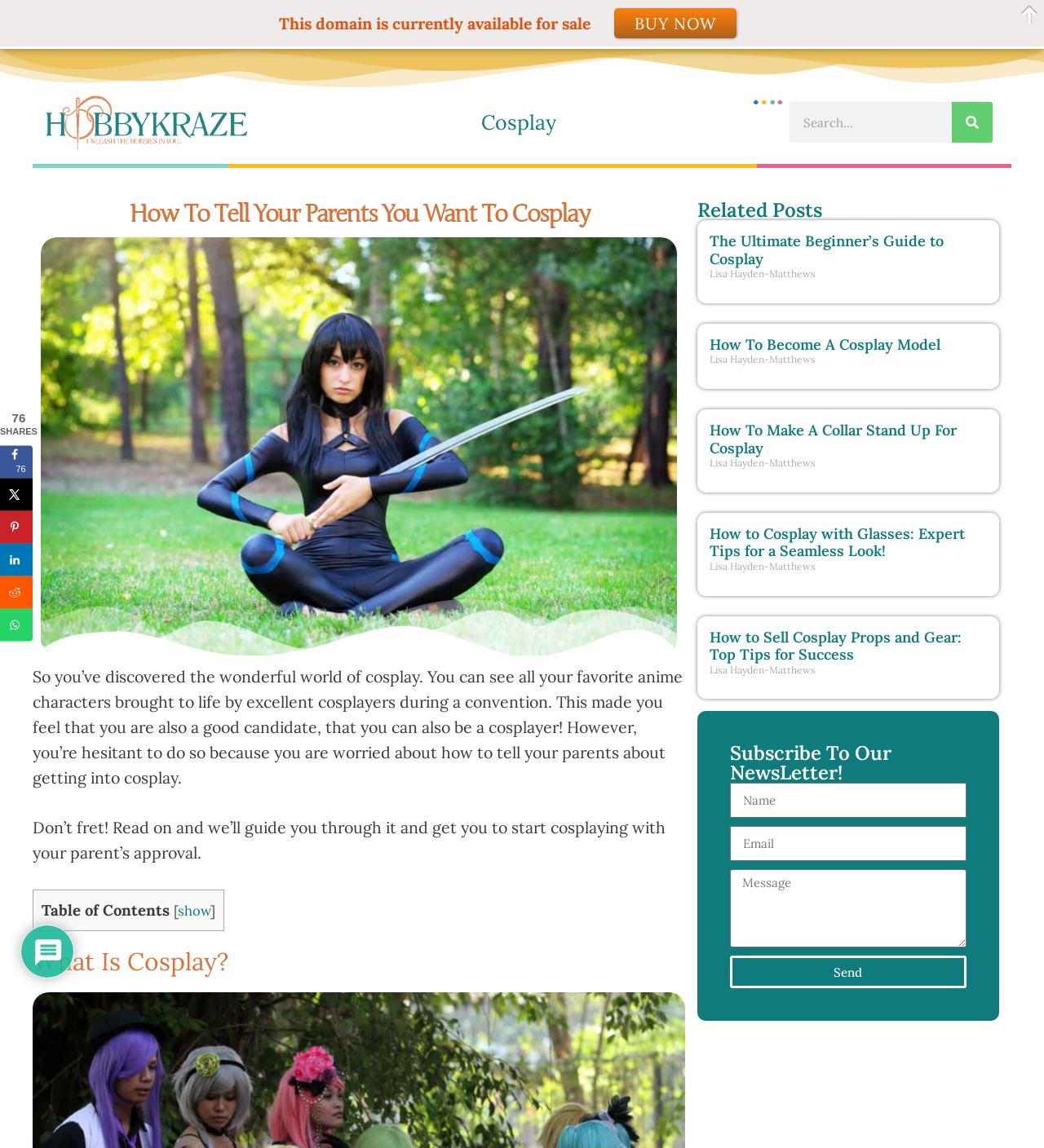Please provide a brief answer to the question using only one word or phrase: 
How many related posts are listed?

4